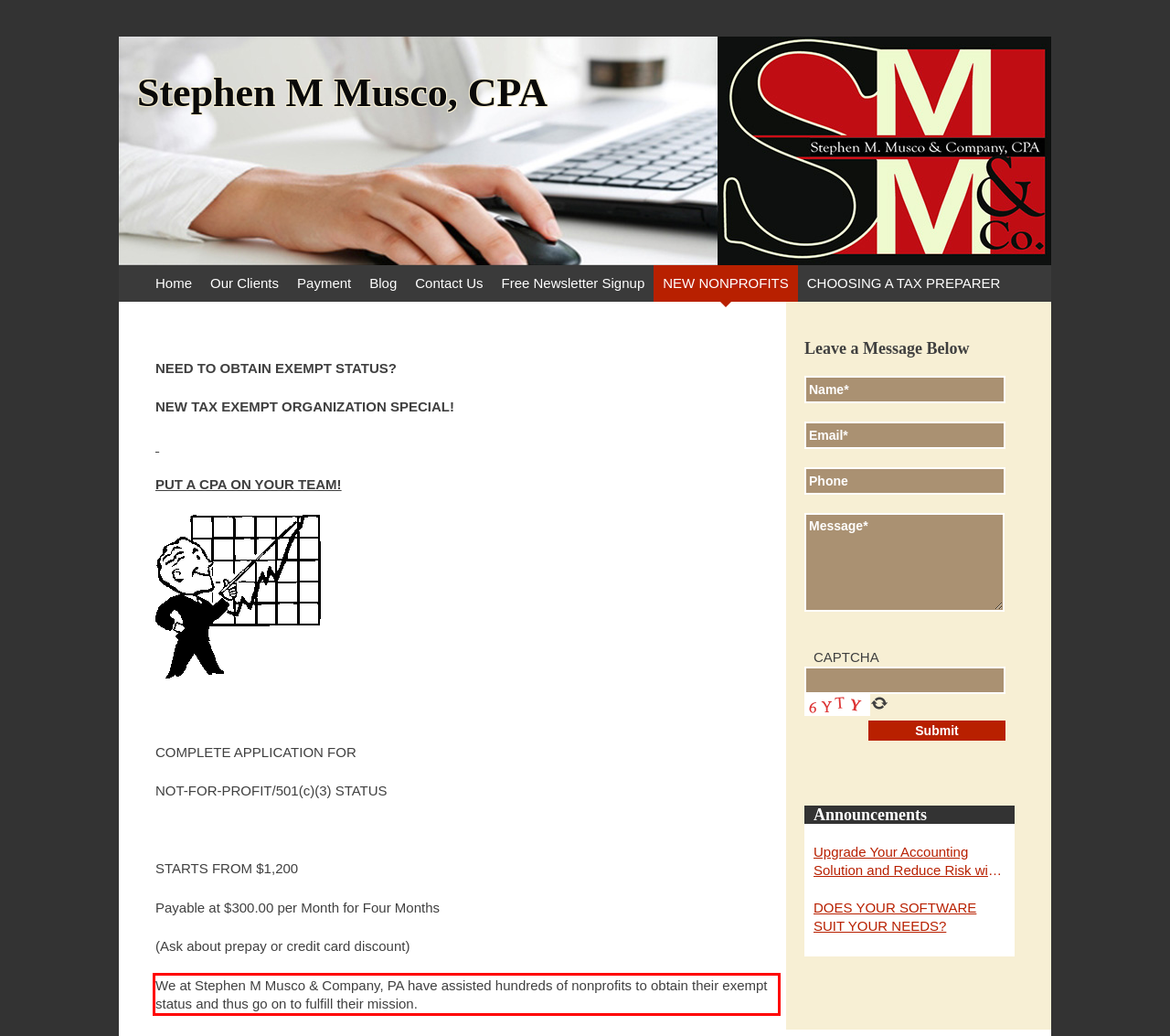Please extract the text content within the red bounding box on the webpage screenshot using OCR.

We at Stephen M Musco & Company, PA have assisted hundreds of nonprofits to obtain their exempt status and thus go on to fulfill their mission.